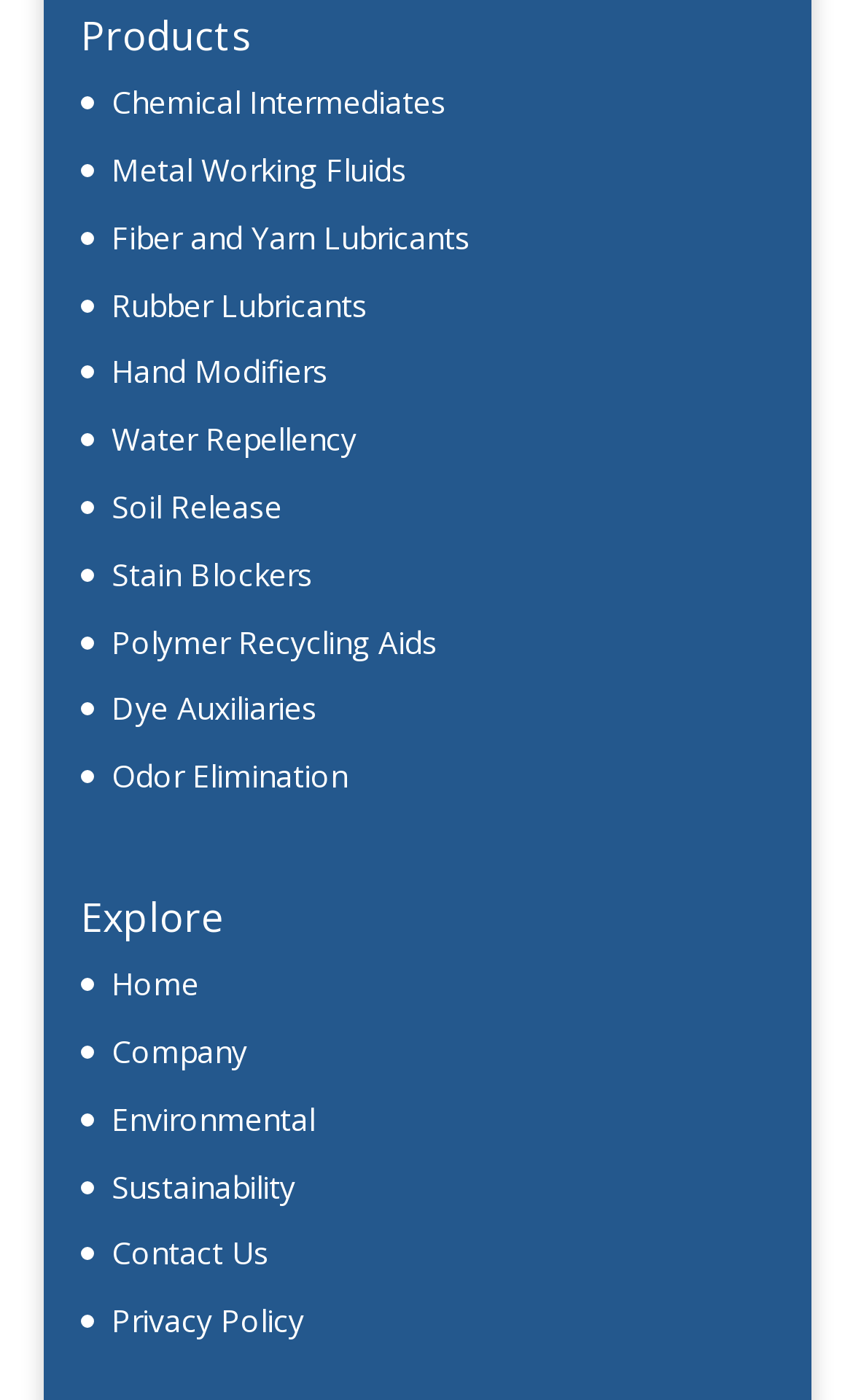Locate the bounding box coordinates of the clickable region necessary to complete the following instruction: "Check Sustainability information". Provide the coordinates in the format of four float numbers between 0 and 1, i.e., [left, top, right, bottom].

[0.131, 0.832, 0.346, 0.862]